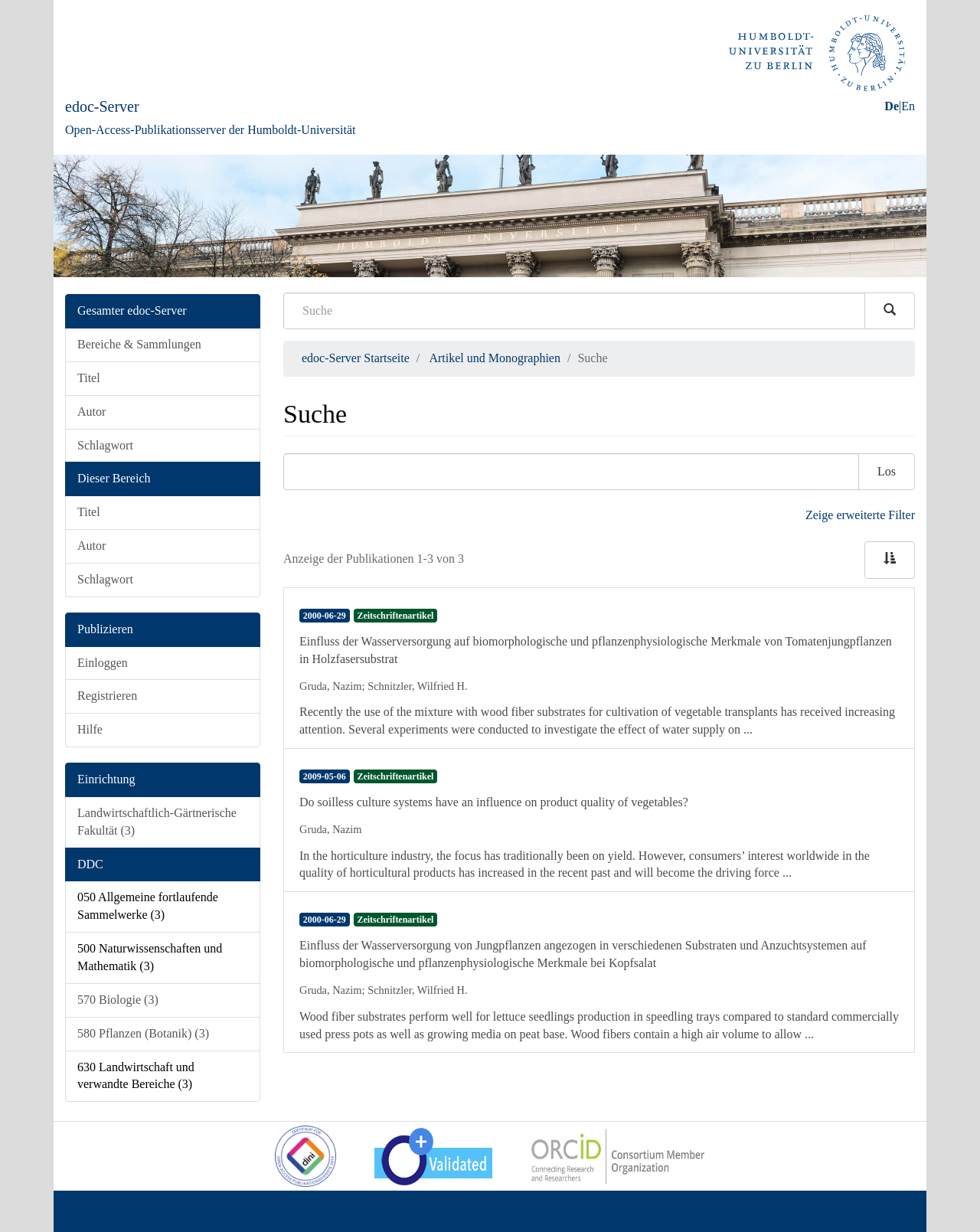Identify the bounding box coordinates of the clickable region required to complete the instruction: "View the first publication". The coordinates should be given as four float numbers within the range of 0 and 1, i.e., [left, top, right, bottom].

[0.29, 0.477, 0.933, 0.607]